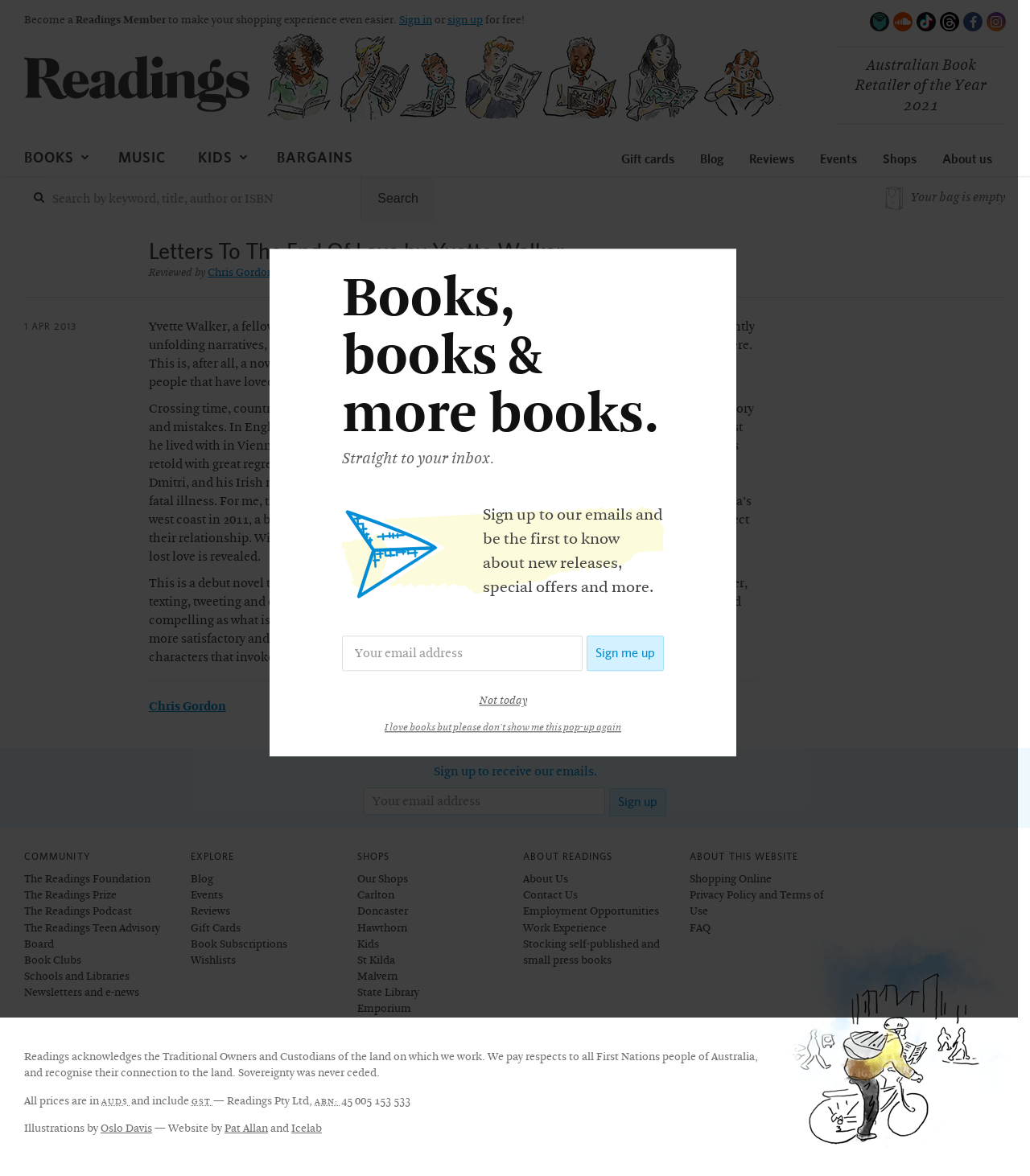Based on the image, please elaborate on the answer to the following question:
What is the theme of the book?

I found the answer by looking at the text content of the webpage, specifically the section that describes the book. The text mentions 'the lives of three couples are exposed through their pain, history and mistakes' and 'the tragedy of long-lost love is revealed' which suggests that the theme of the book is love and relationships.